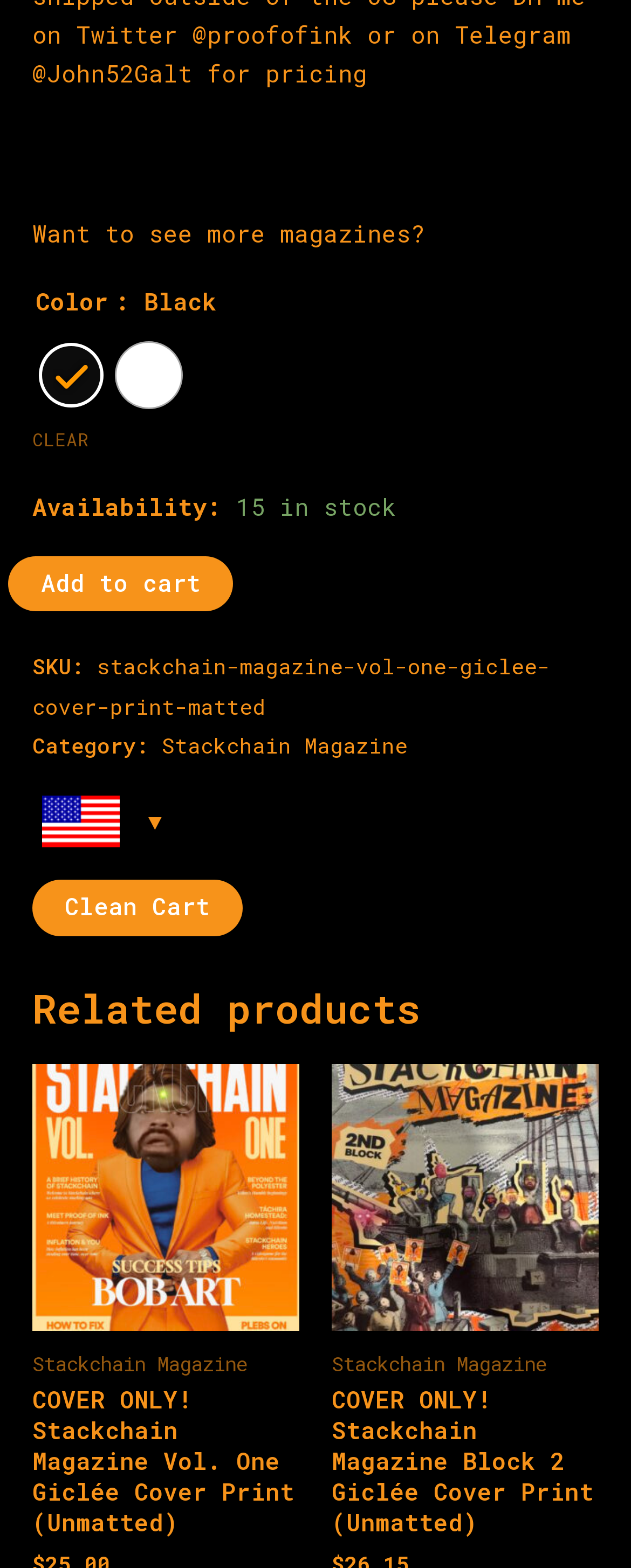Locate the UI element described by Add to cart in the provided webpage screenshot. Return the bounding box coordinates in the format (top-left x, top-left y, bottom-right x, bottom-right y), ensuring all values are between 0 and 1.

[0.014, 0.354, 0.37, 0.39]